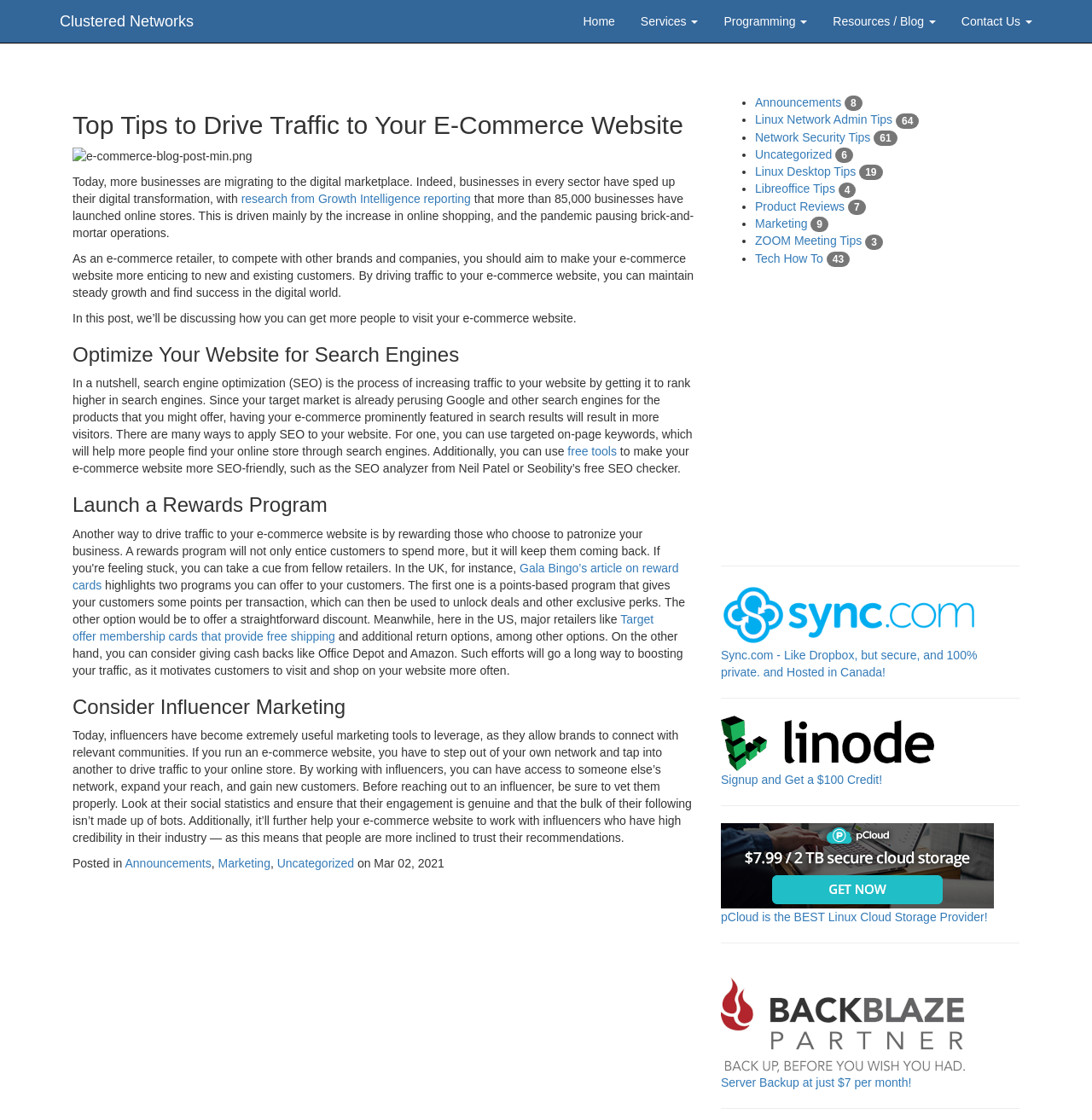Illustrate the webpage thoroughly, mentioning all important details.

The webpage is about Clustered Networks, a website that provides tips and resources for e-commerce businesses. At the top, there is a navigation menu with links to "Home", "Services", "Programming", "Resources / Blog", and "Contact Us". Below the navigation menu, there is a heading that reads "Top Tips to Drive Traffic to Your E-Commerce Website". 

To the right of the heading, there is an image related to e-commerce. The main content of the webpage is divided into sections, each with a heading and a brief description. The sections include "Optimize Your Website for Search Engines", "Launch a Rewards Program", and "Consider Influencer Marketing". 

Each section provides tips and advice on how to drive traffic to an e-commerce website. There are also links to external resources and articles, such as "research from Growth Intelligence reporting" and "Gala Bingo's article on reward cards". 

At the bottom of the webpage, there are links to categories, including "Announcements", "Marketing", and "Uncategorized", with the number of posts in each category. There is also a list of popular posts, with links to articles on topics such as "Linux Network Admin Tips" and "Product Reviews". 

On the right side of the webpage, there are several advertisements, including ones for Sync.com, a Canadian cloud storage service, and pCloud Premium, a cloud storage provider. There are also links to sign up for these services and receive credits.